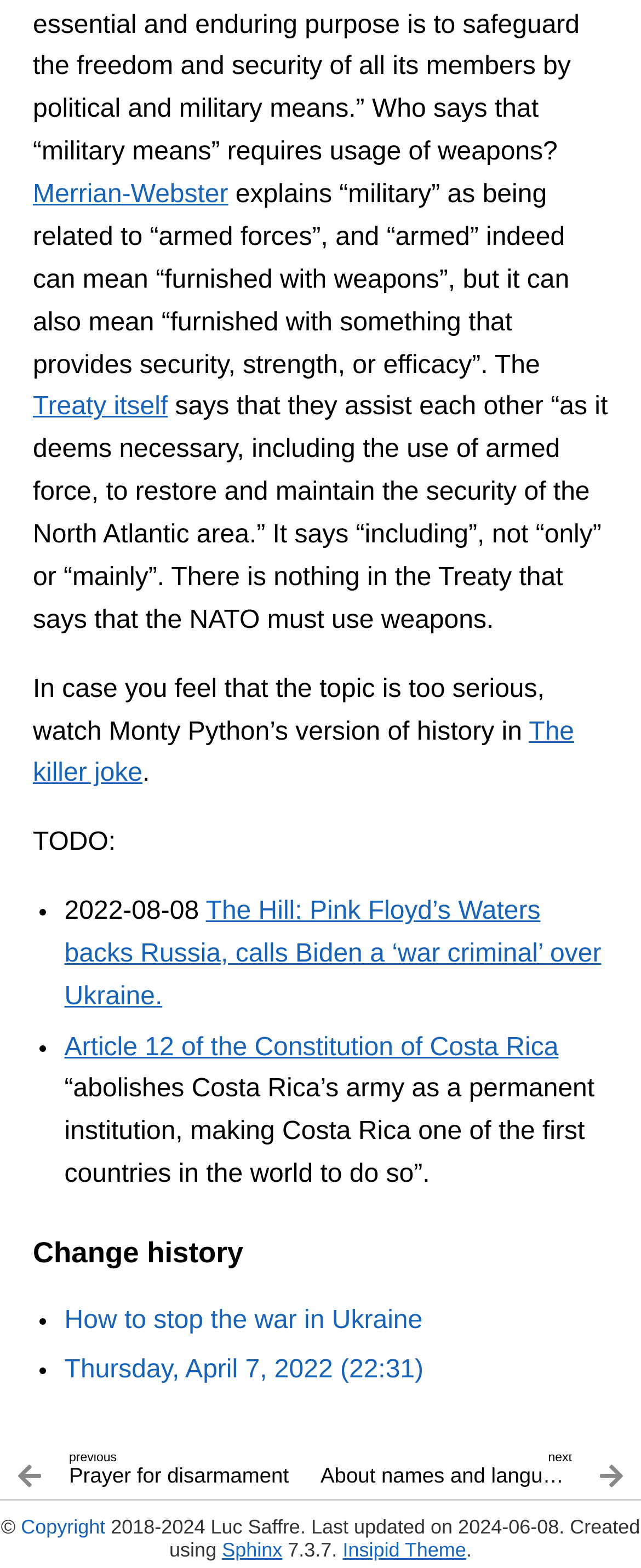Please identify the coordinates of the bounding box that should be clicked to fulfill this instruction: "Check the copyright information".

[0.033, 0.967, 0.164, 0.981]